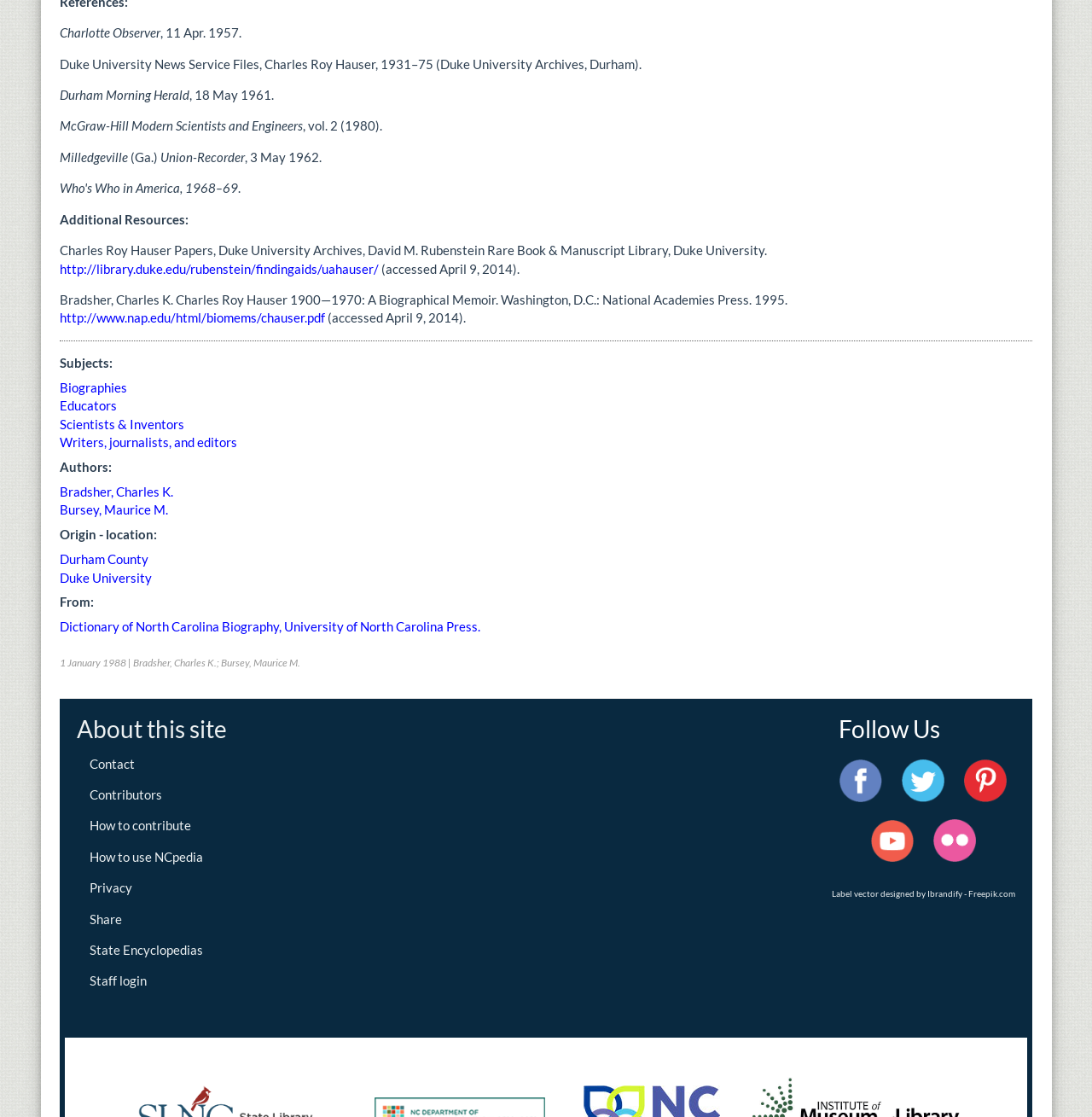Please locate the bounding box coordinates of the element that should be clicked to complete the given instruction: "Follow on Facebook".

[0.769, 0.68, 0.808, 0.718]